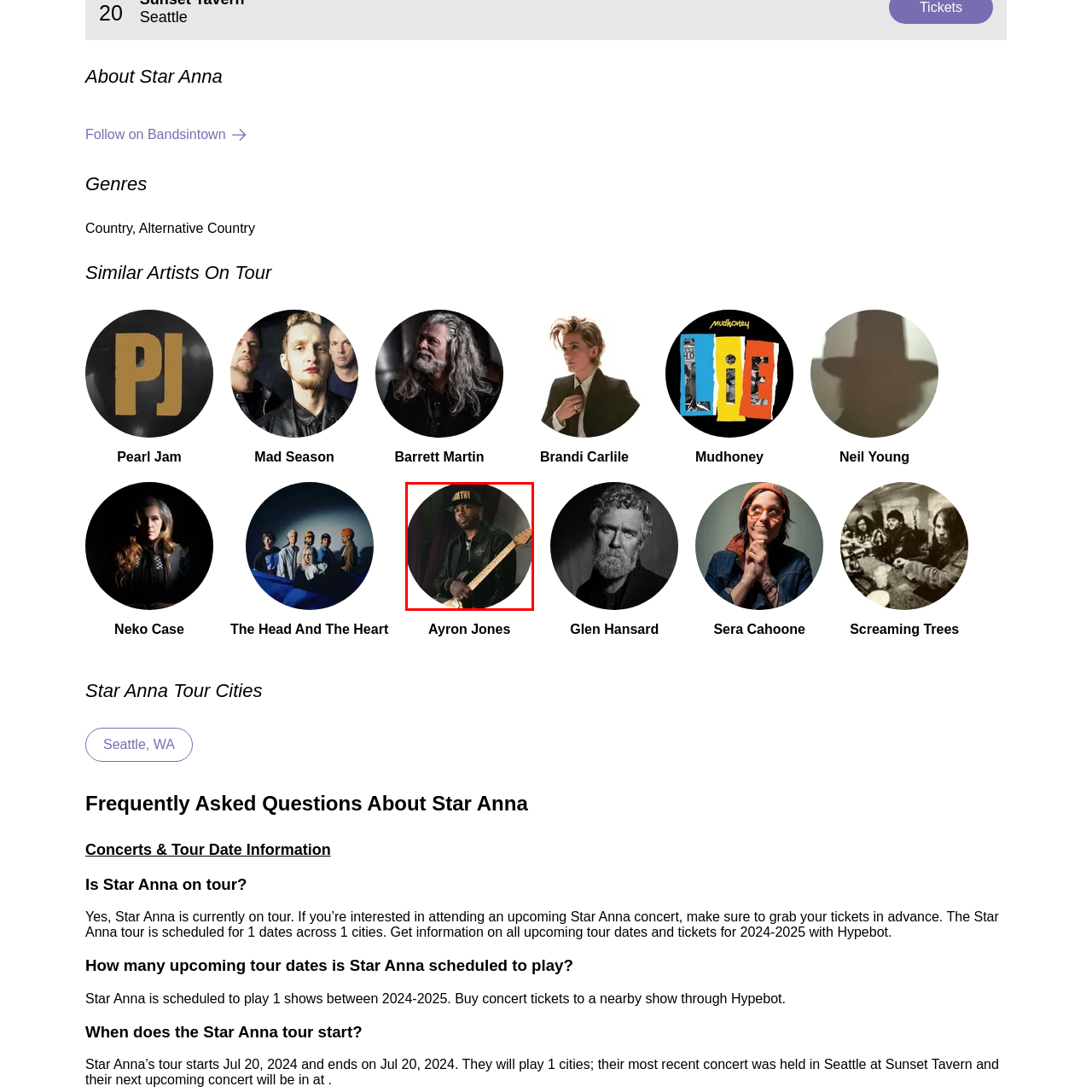Please provide a comprehensive caption for the image highlighted in the red box.

This image features a talented musician, Ayron Jones, captured in a striking moment as he confidently holds an electric guitar. Dressed in a stylish black leather jacket paired with a hat emblazoned with the word "Faith," he exudes a cool and composed demeanor. The background is slightly blurred, focusing the viewer's attention on his expressive pose and captivating presence. Known for his powerful blend of rock and blues influences, Ayron Jones is noted for his energetic performances and deep musical roots, adding to the vibrant music scene. This image showcases not only his musical prowess but also his distinctive personal style.